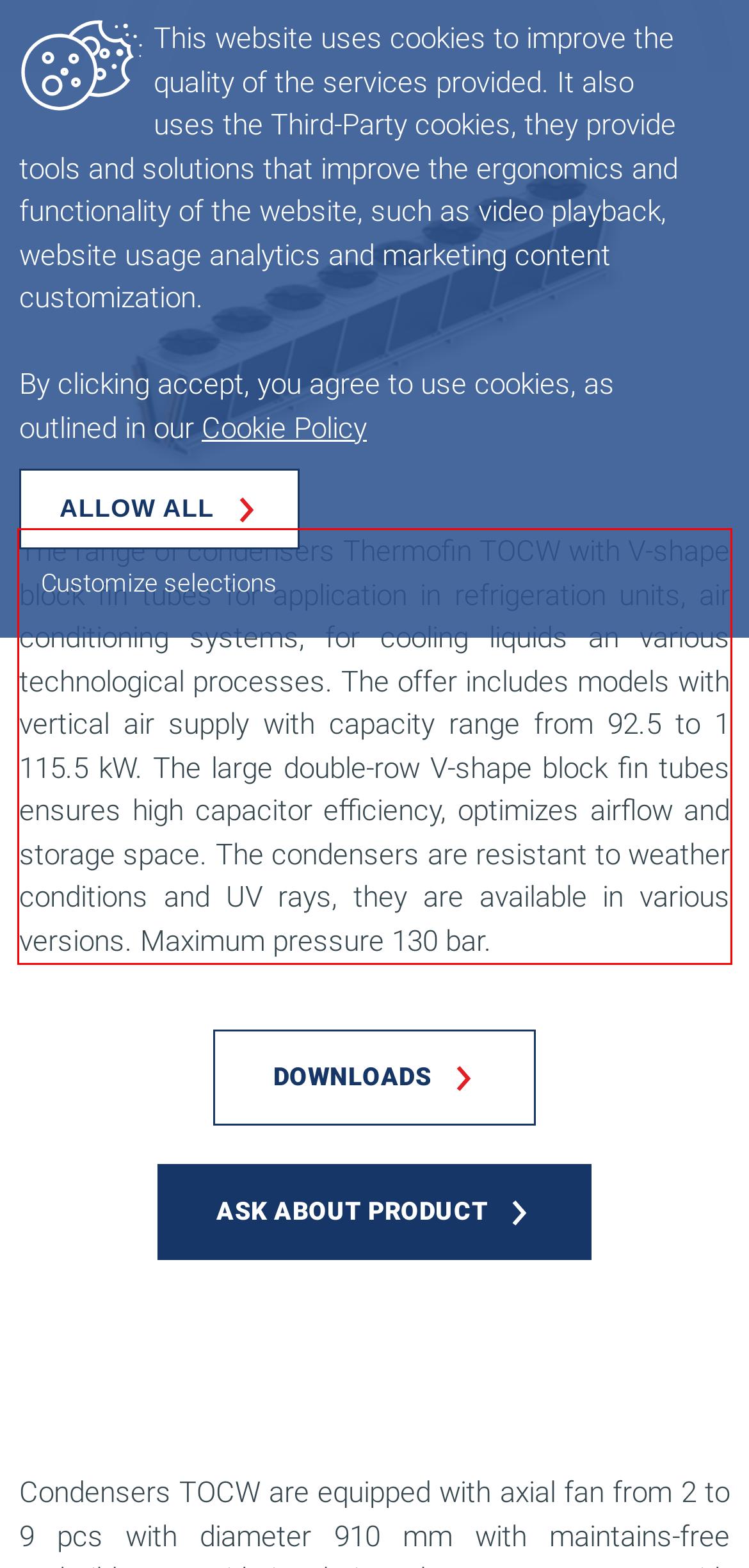Please analyze the screenshot of a webpage and extract the text content within the red bounding box using OCR.

The range of condensers Thermofin TOCW with V-shape block fin tubes for application in refrigeration units, air conditioning systems, for cooling liquids an various technological processes. The offer includes models with vertical air supply with capacity range from 92.5 to 1 115.5 kW. The large double-row V-shape block fin tubes ensures high capacitor efficiency, optimizes airflow and storage space. The condensers are resistant to weather conditions and UV rays, they are available in various versions. Maximum pressure 130 bar.